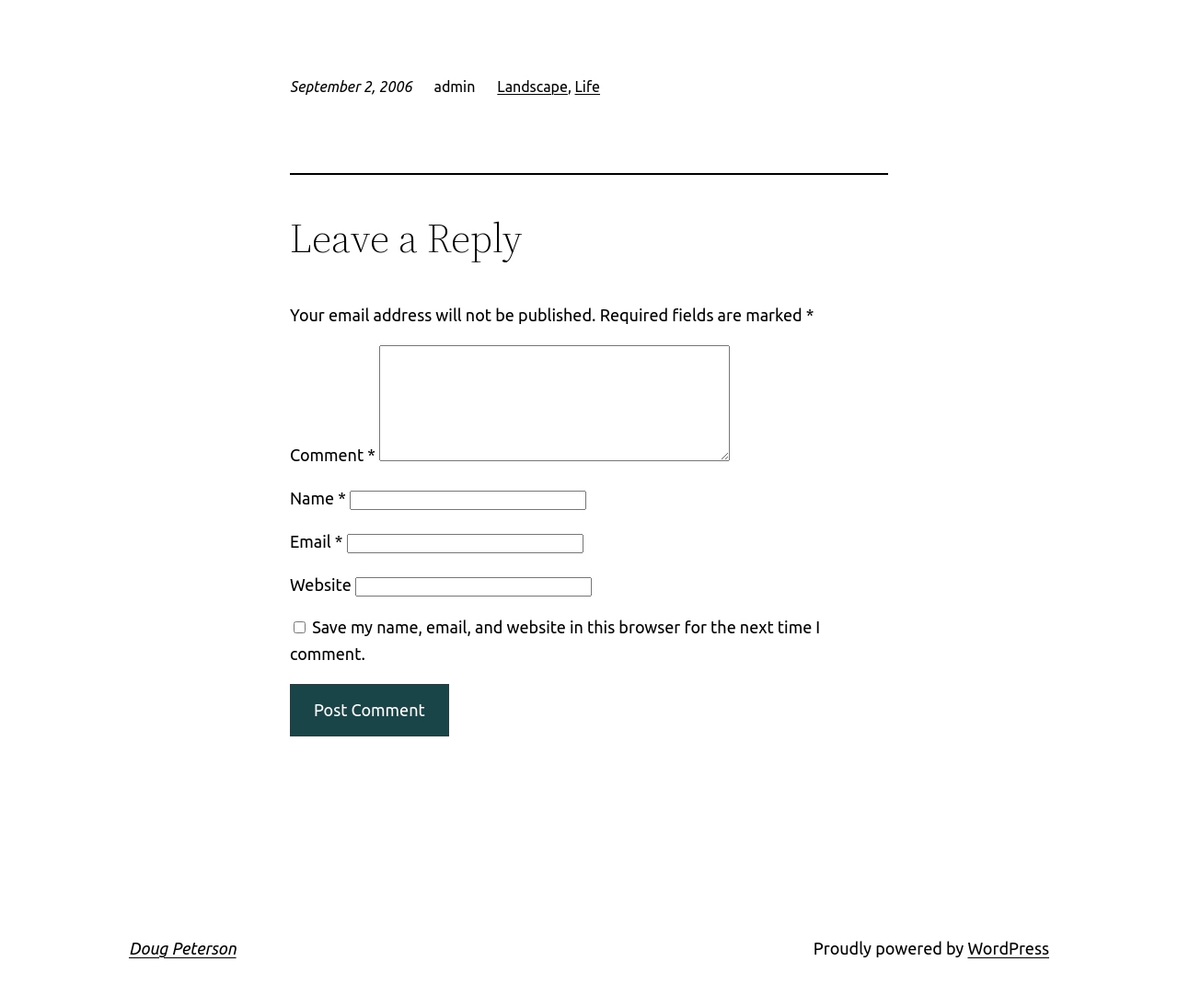Could you find the bounding box coordinates of the clickable area to complete this instruction: "Visit the 'Doug Peterson' homepage"?

[0.109, 0.931, 0.2, 0.95]